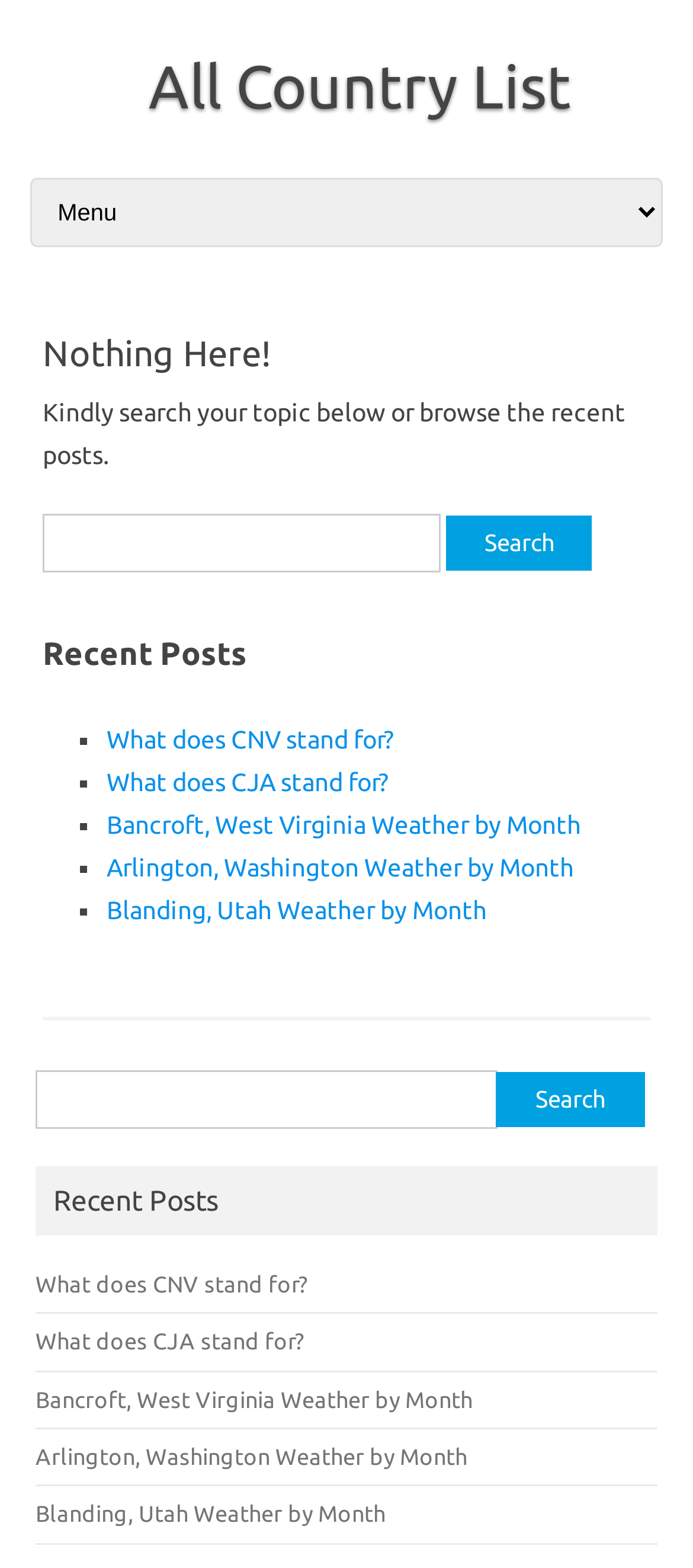What is the text of the first link?
Please provide a comprehensive answer based on the information in the image.

The first link on the webpage has the text 'All Country List', which is located at the top of the page with a bounding box coordinate of [0.176, 0.033, 0.824, 0.076].